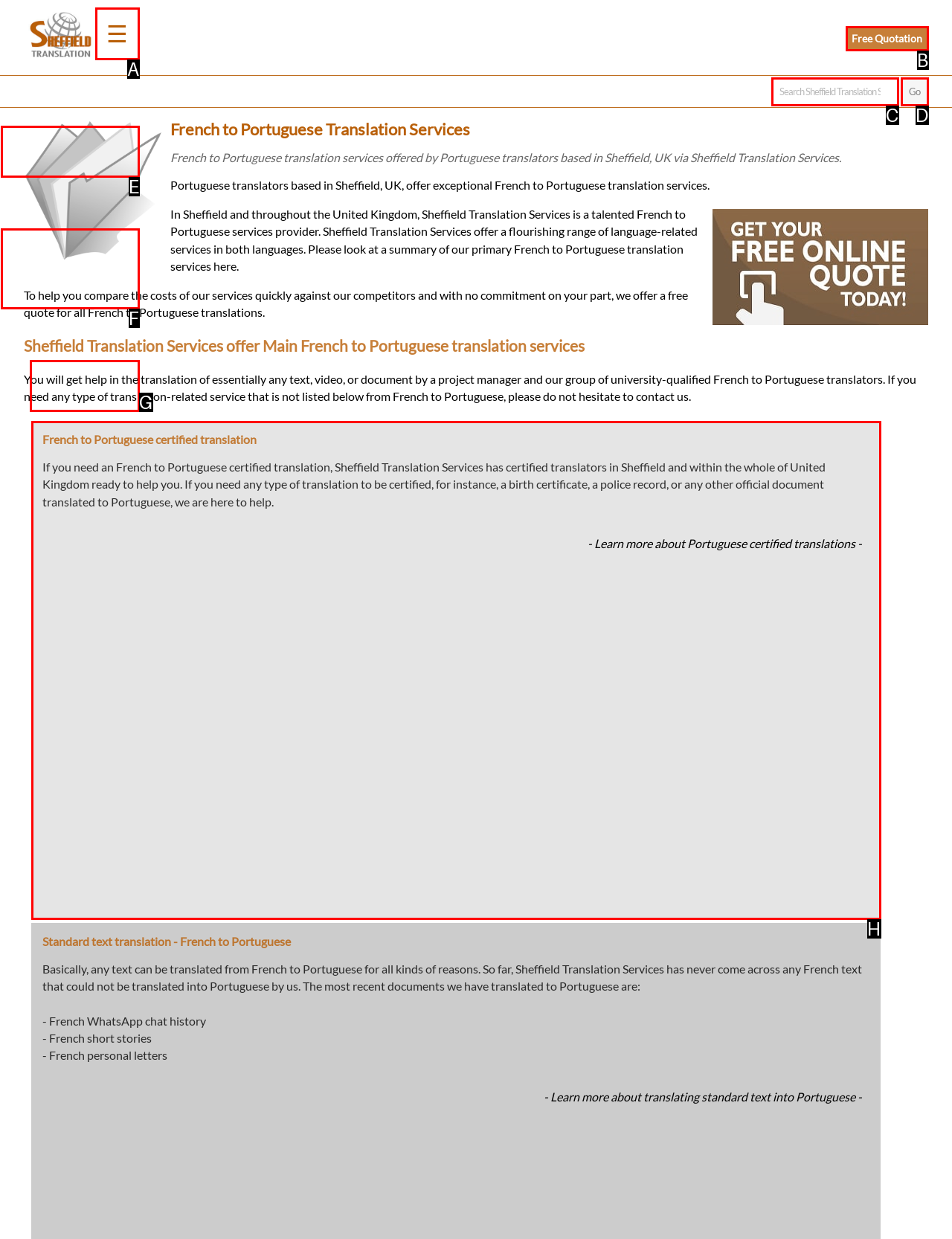Determine which UI element I need to click to achieve the following task: Learn more about certified translations Provide your answer as the letter of the selected option.

H